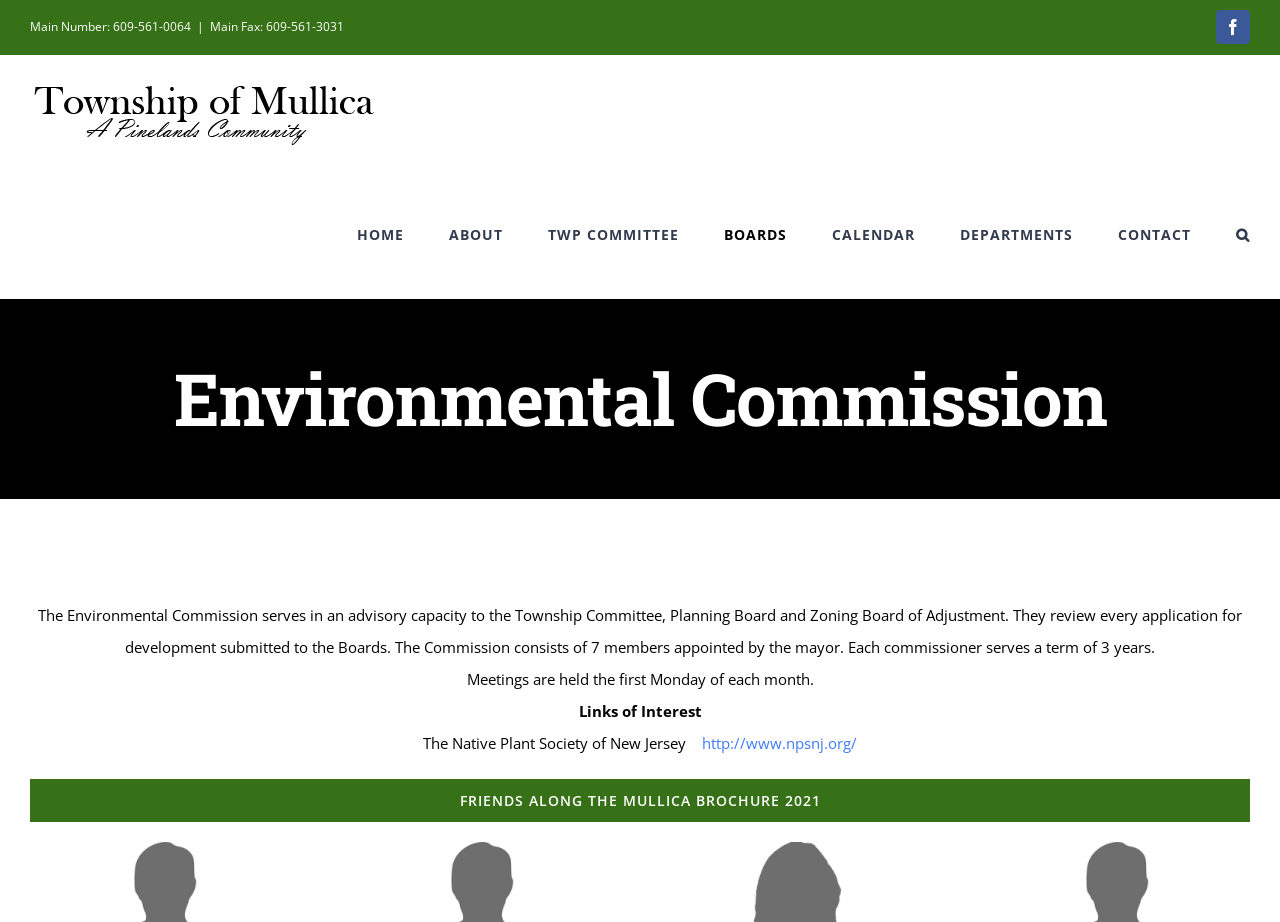Find the bounding box of the element with the following description: "Main Fax: 609-561-3031". The coordinates must be four float numbers between 0 and 1, formatted as [left, top, right, bottom].

[0.164, 0.02, 0.269, 0.038]